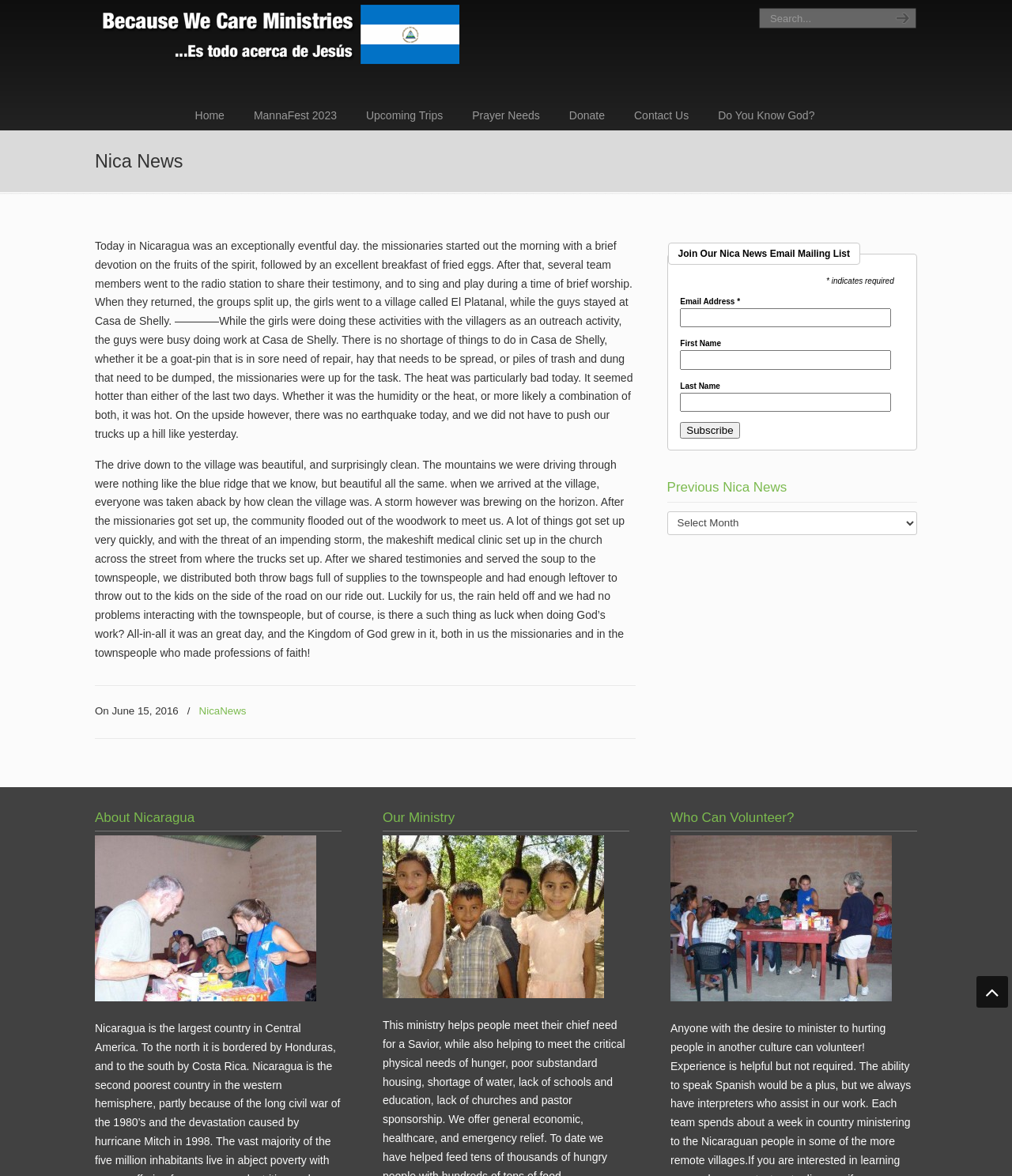Give an extensive and precise description of the webpage.

This webpage is about Nica News, a ministry that cares for Nicaragua. At the top, there is a navigation menu with links to "Home", "MannaFest 2023", "Upcoming Trips", "Prayer Needs", "Donate", "Contact Us", and "Do You Know God?". Below the navigation menu, there is a heading "Nica News" and a main content area.

In the main content area, there is an article that describes the daily activities of missionaries in Nicaragua. The article is divided into two parts, with the first part describing the morning devotion, breakfast, and outreach activities, and the second part describing the drive to a village, setting up a medical clinic, and interacting with the townspeople.

To the right of the article, there is a section to join the Nica News email mailing list, where users can input their email address, first name, and last name to subscribe.

Below the article, there are three sections with headings "Previous Nica News", "About Nicaragua", and "Our Ministry", each accompanied by an image. There is also a section "Who Can Volunteer?" with an image.

At the very bottom of the page, there is a link to "Back to Top" with an arrow icon.